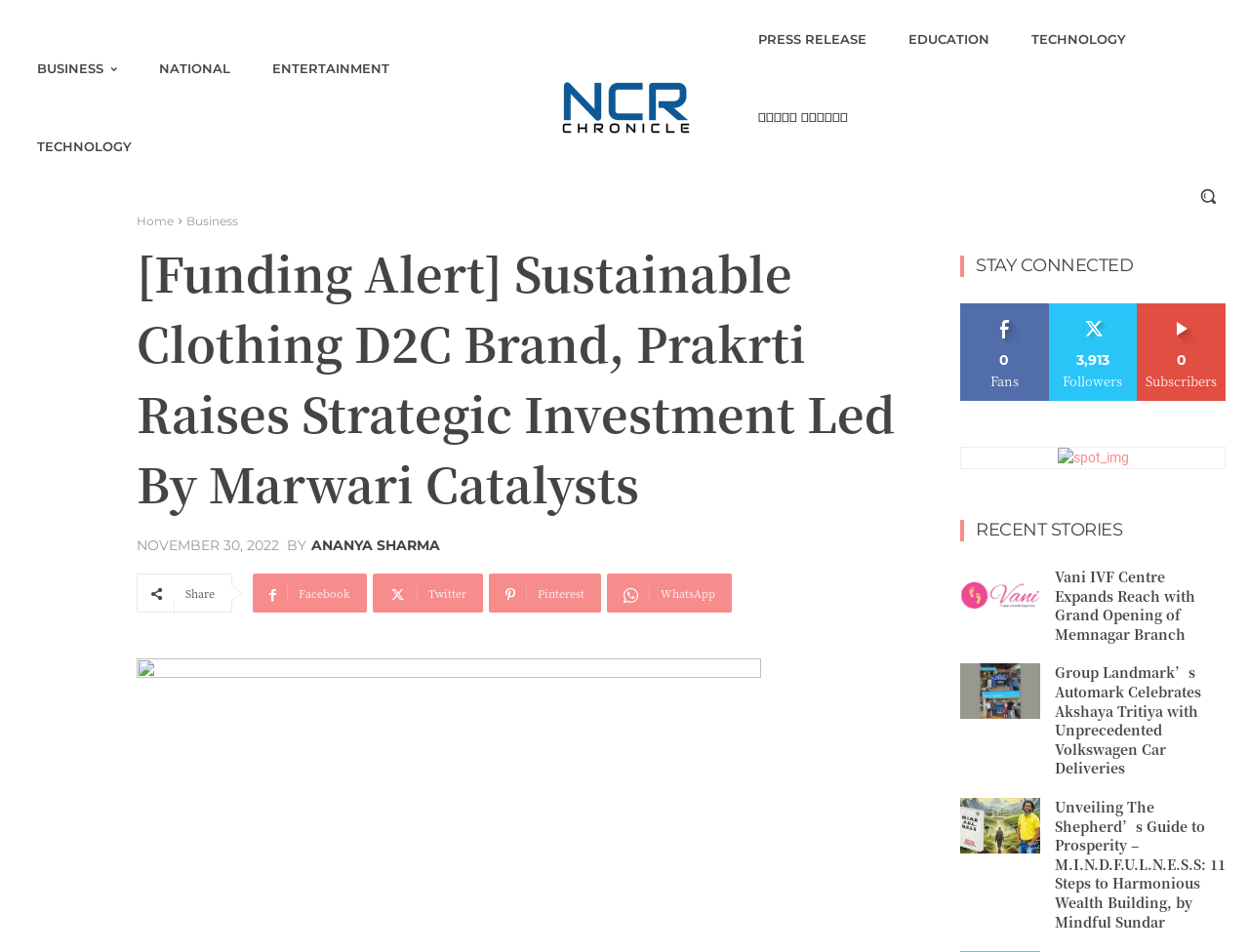Please extract and provide the main headline of the webpage.

[Funding Alert] Sustainable Clothing D2C Brand, Prakrti Raises Strategic Investment Led By Marwari Catalysts